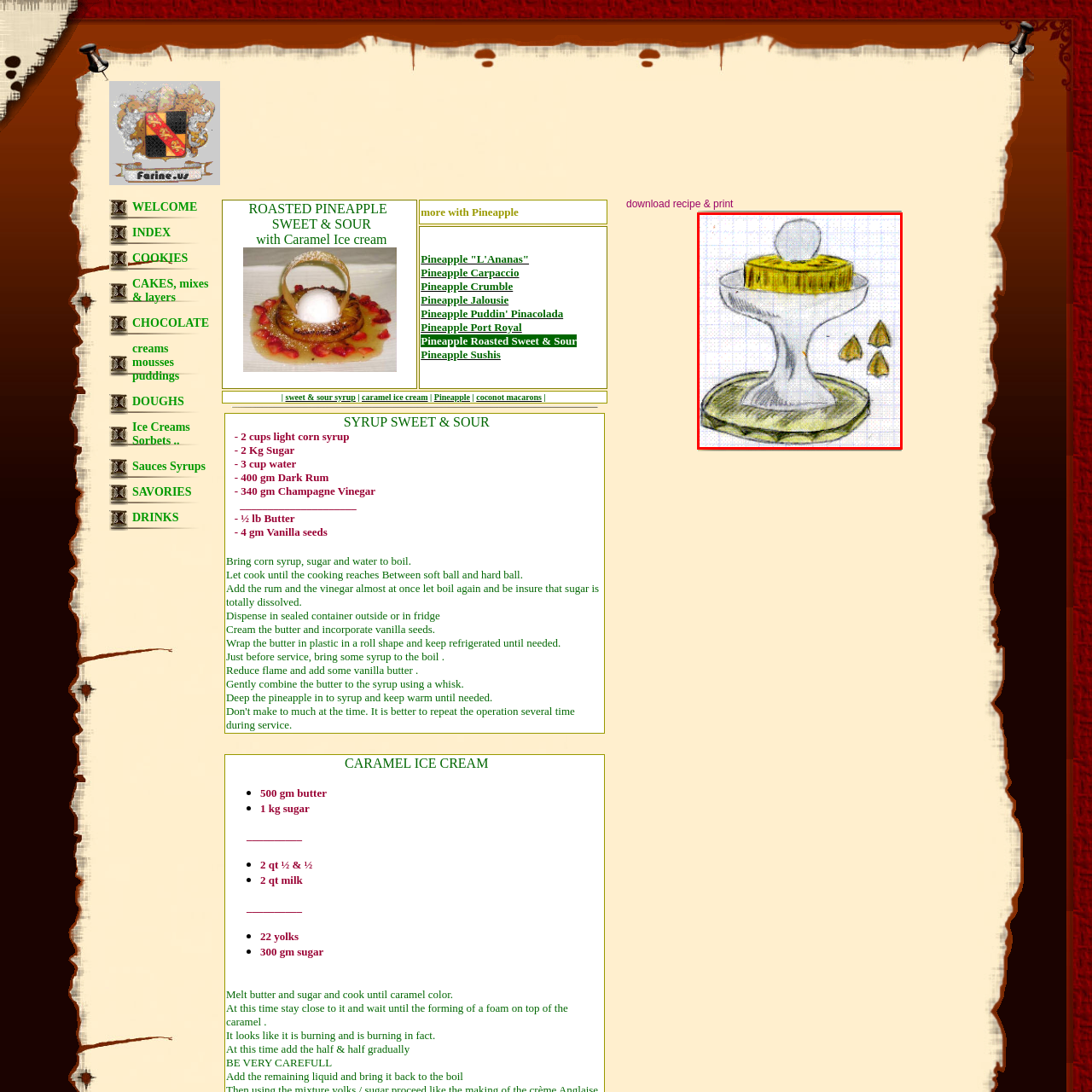View the image inside the red box and answer the question briefly with a word or phrase:
Are there garnishes on the dessert?

Yes